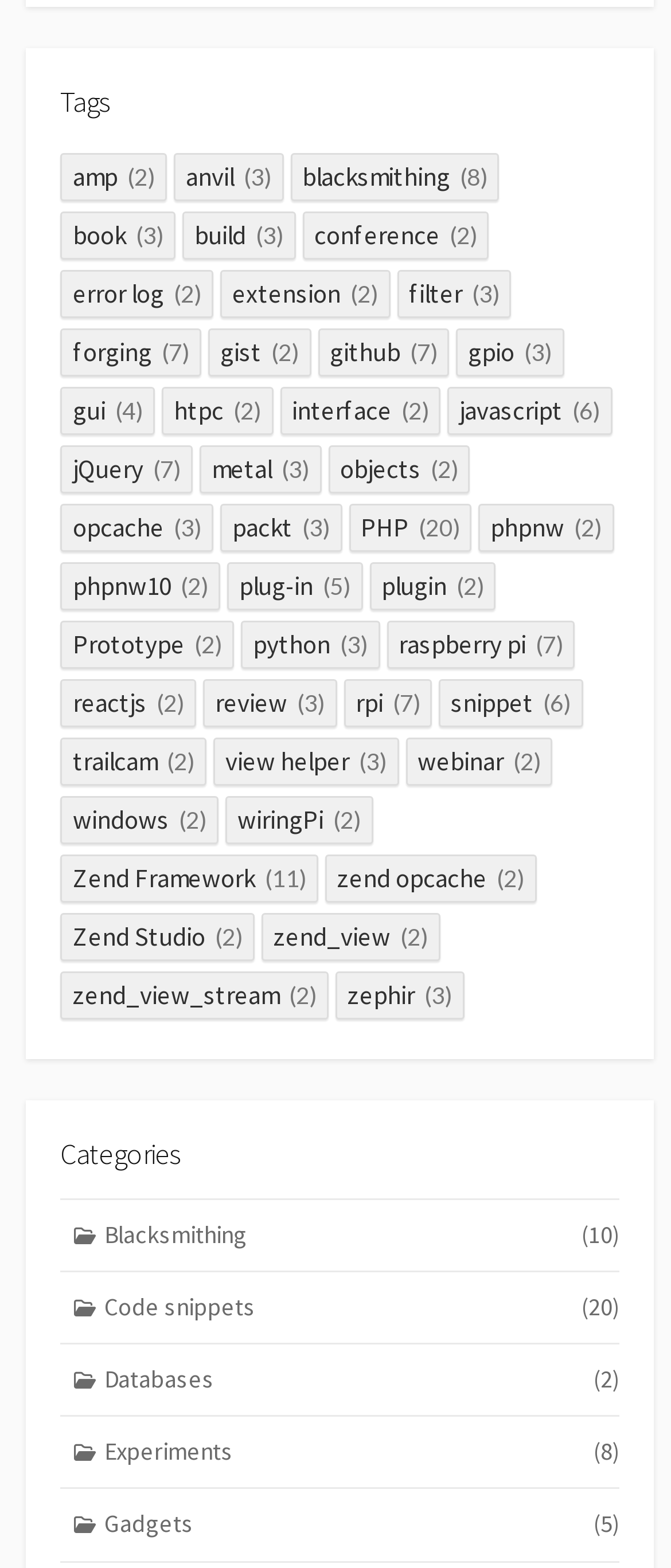Consider the image and give a detailed and elaborate answer to the question: 
How many tags are available?

I counted the number of links under the 'Tags' heading, and there are 31 links, each representing a tag.